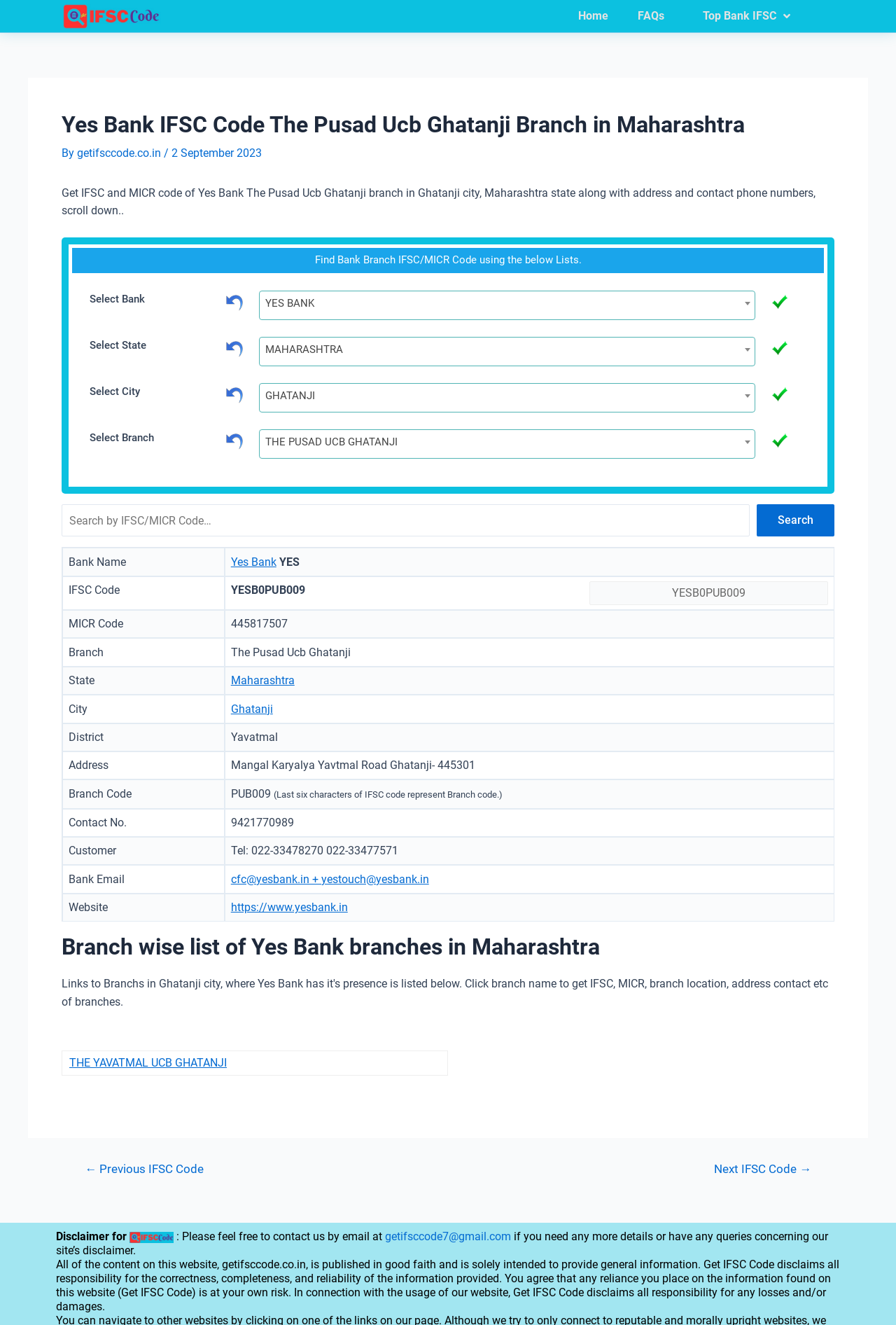Extract the bounding box coordinates for the UI element described as: "Yes Bank".

[0.258, 0.419, 0.308, 0.429]